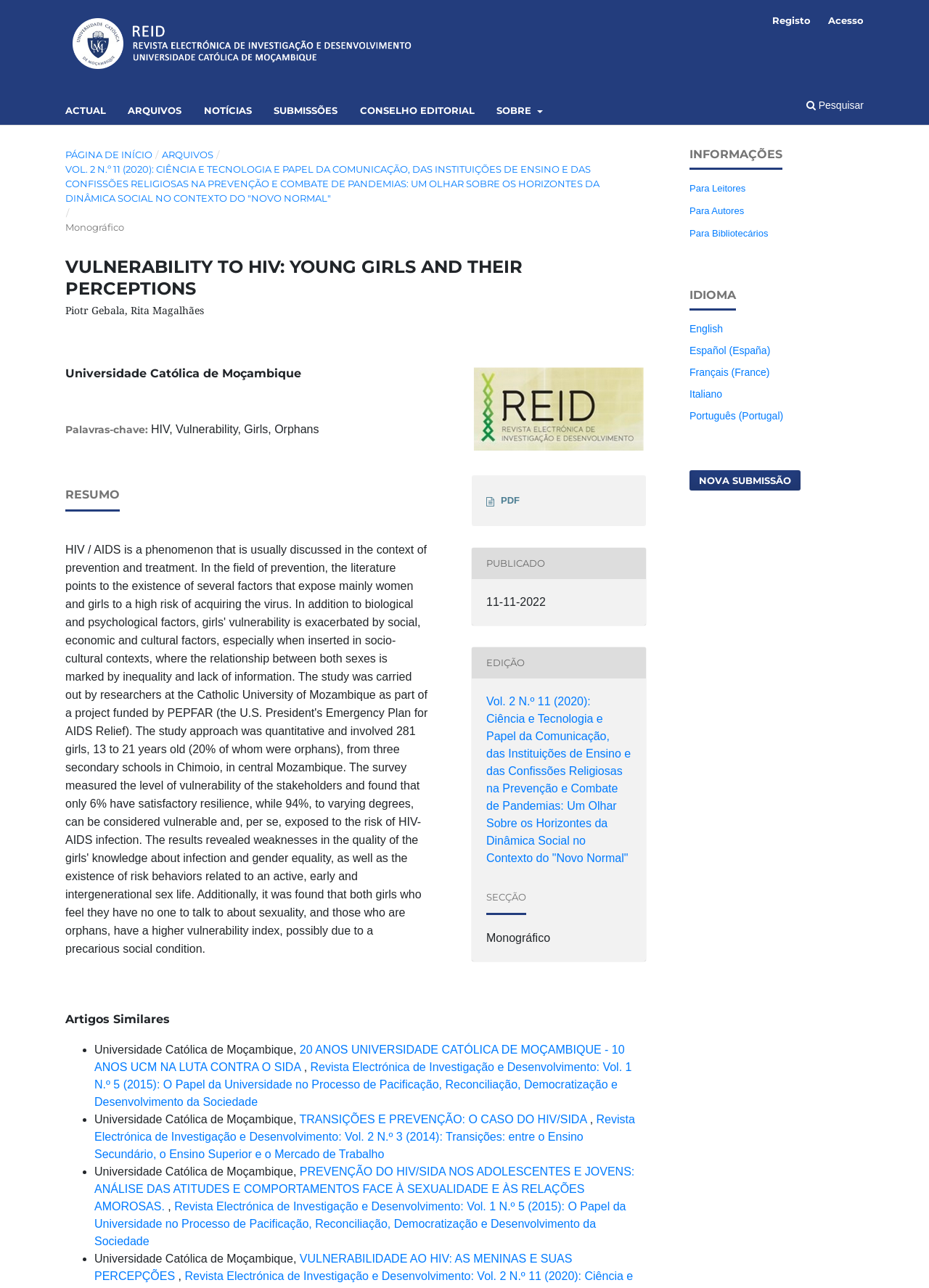Illustrate the webpage thoroughly, mentioning all important details.

This webpage appears to be a scholarly article or research paper titled "VULNERABILITY TO HIV: YOUNG GIRLS AND THEIR PERCEPTIONS" by Piotr Gebala and Rita Magalhães, published in the Revista Electrónica de Investigação e Desenvolvimento. 

At the top of the page, there is a navigation menu with links to various sections of the website, including "ACTUAL", "ARQUIVOS", "NOTÍCIAS", "SUBMISSÕES", "CONSELHO EDITORIAL", and "SOBRE". Below this menu, there is a search bar and links to "Registo" and "Acesso". 

The main content of the page is divided into two columns. The left column contains the article's title, authors, and abstract, as well as links to download the article in PDF format and to view similar articles. The right column contains a sidebar with various sections, including "INFORMAÇÕES" with links to information for readers, authors, and librarians, and "IDIOMA" with links to translate the page into different languages. 

The article's title and authors are displayed prominently at the top of the left column, followed by a heading "Palavras-chave:" with keywords related to the article. Below this, there is a section "RESUMO" with a brief summary of the article, and a link to download the article in PDF format. 

Further down the page, there are sections "PUBLICADO" and "EDIÇÃO" with publication information, and "SECÇÃO" with a label "Monográfico". The page also lists several similar articles with links to view them.